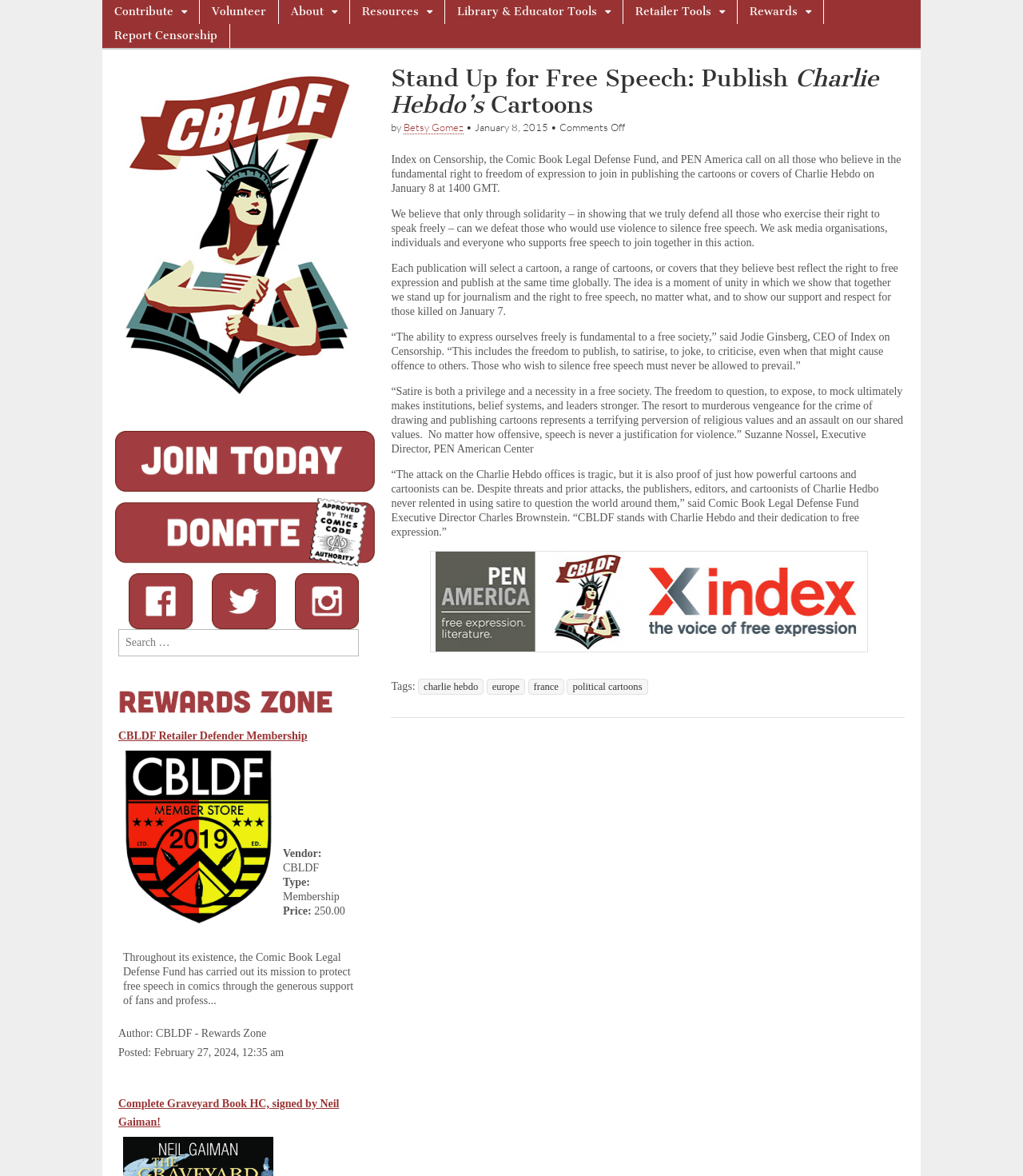Please give the bounding box coordinates of the area that should be clicked to fulfill the following instruction: "View the revised logos". The coordinates should be in the format of four float numbers from 0 to 1, i.e., [left, top, right, bottom].

[0.421, 0.547, 0.849, 0.557]